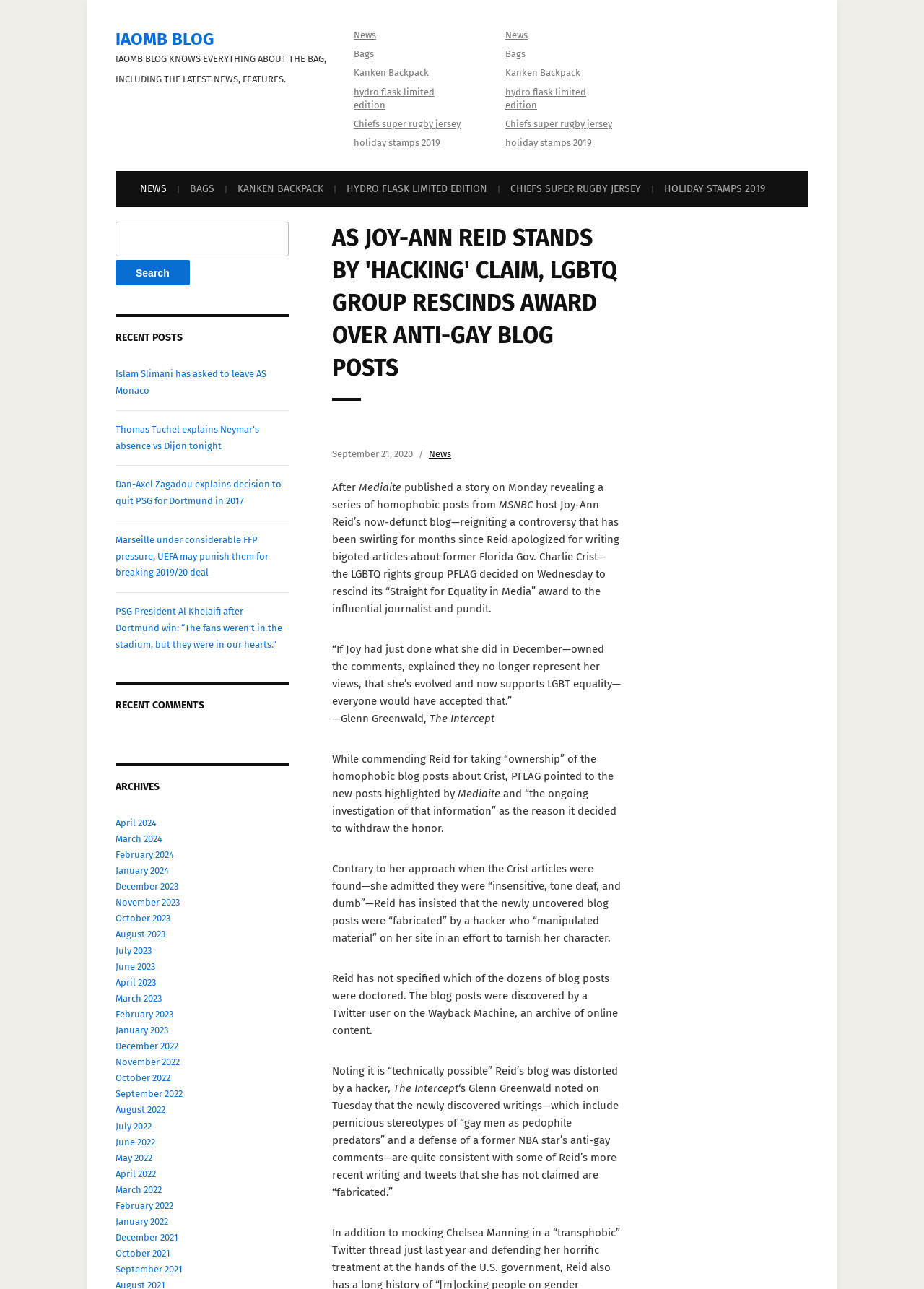What is the name of the LGBTQ group mentioned in the article?
We need a detailed and meticulous answer to the question.

The article mentions that PFLAG, an LGBTQ rights group, decided to rescind its 'Straight for Equality in Media' award to Joy-Ann Reid due to her past homophobic blog posts.